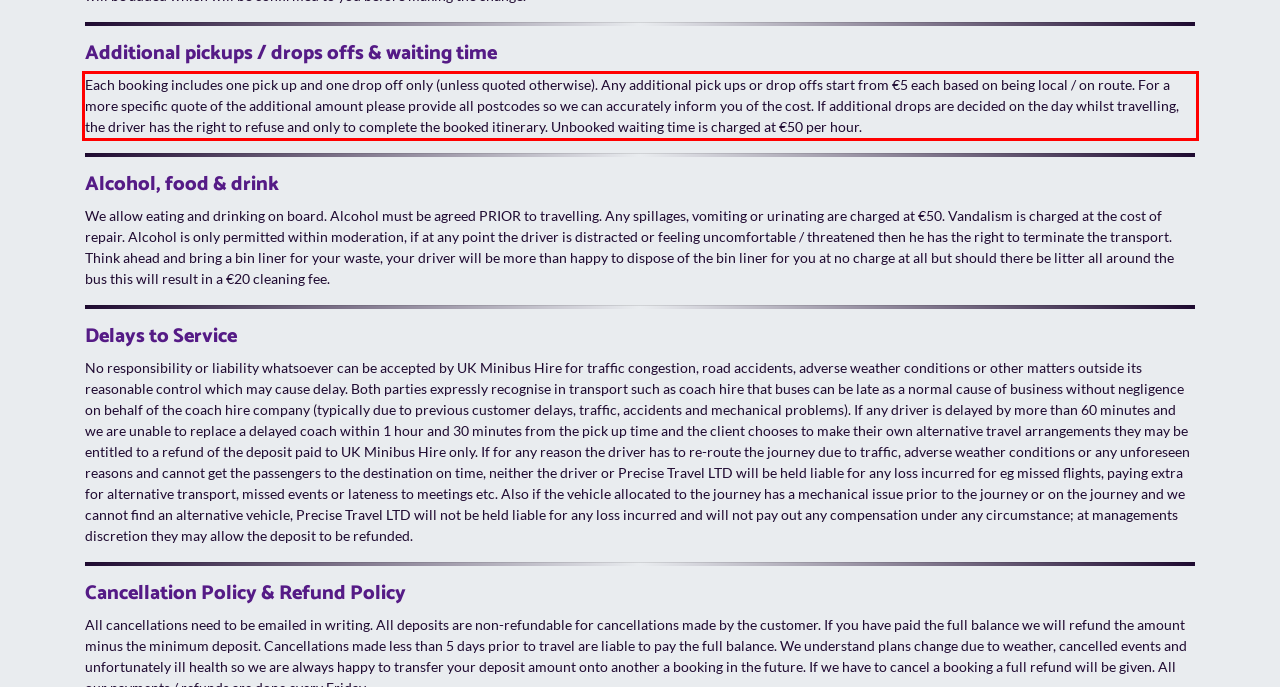Using the provided screenshot of a webpage, recognize the text inside the red rectangle bounding box by performing OCR.

Each booking includes one pick up and one drop off only (unless quoted otherwise). Any additional pick ups or drop offs start from €5 each based on being local / on route. For a more specific quote of the additional amount please provide all postcodes so we can accurately inform you of the cost. If additional drops are decided on the day whilst travelling, the driver has the right to refuse and only to complete the booked itinerary. Unbooked waiting time is charged at €50 per hour.